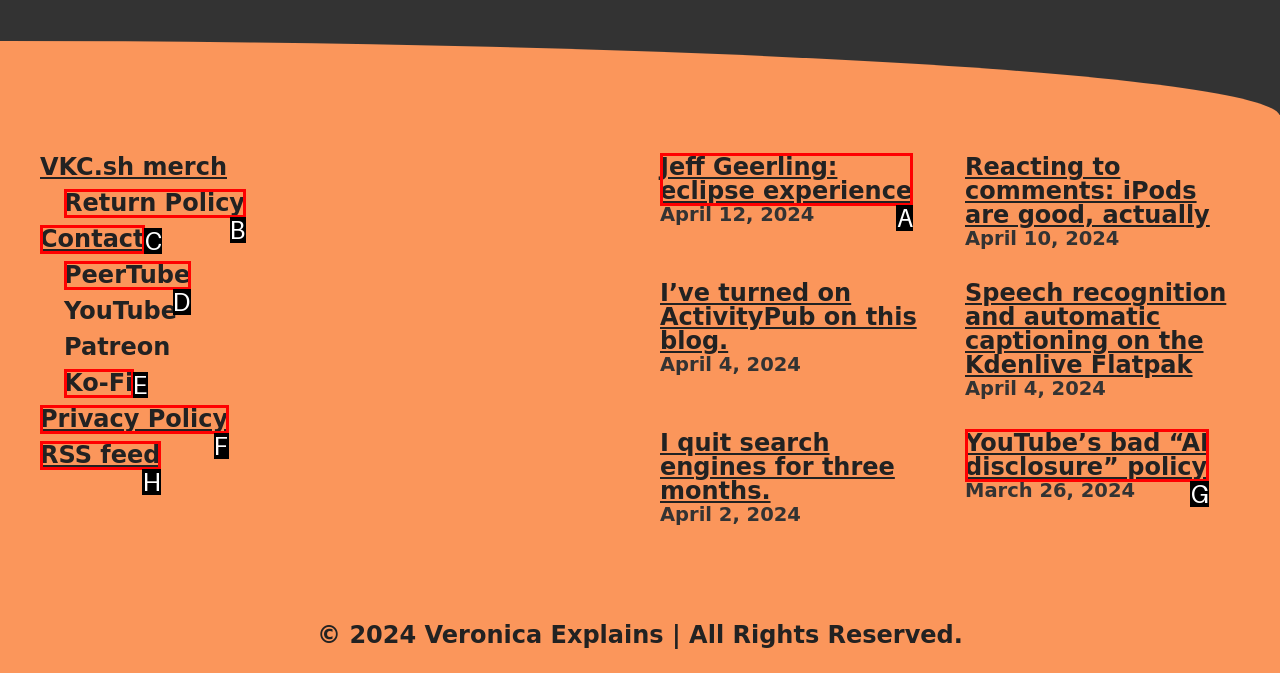Determine which option you need to click to execute the following task: Read the blog post about eclipse experience. Provide your answer as a single letter.

A